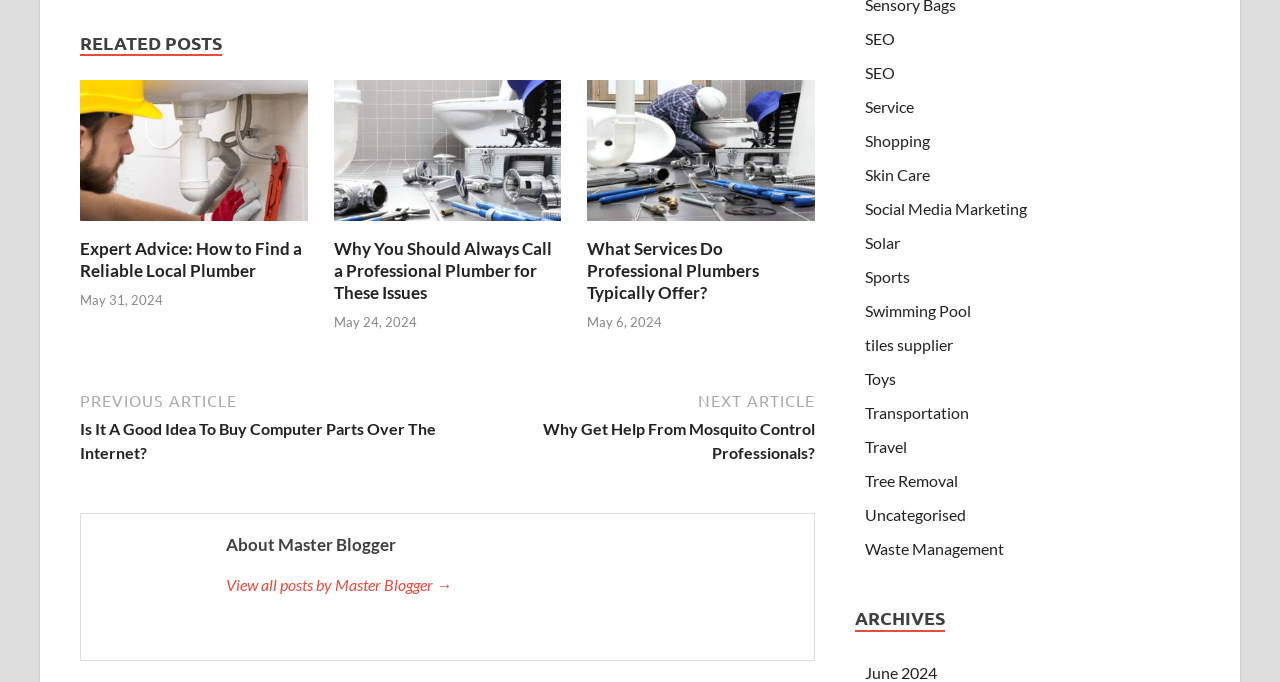Could you provide the bounding box coordinates for the portion of the screen to click to complete this instruction: "Visit the 'HOME' page"?

None